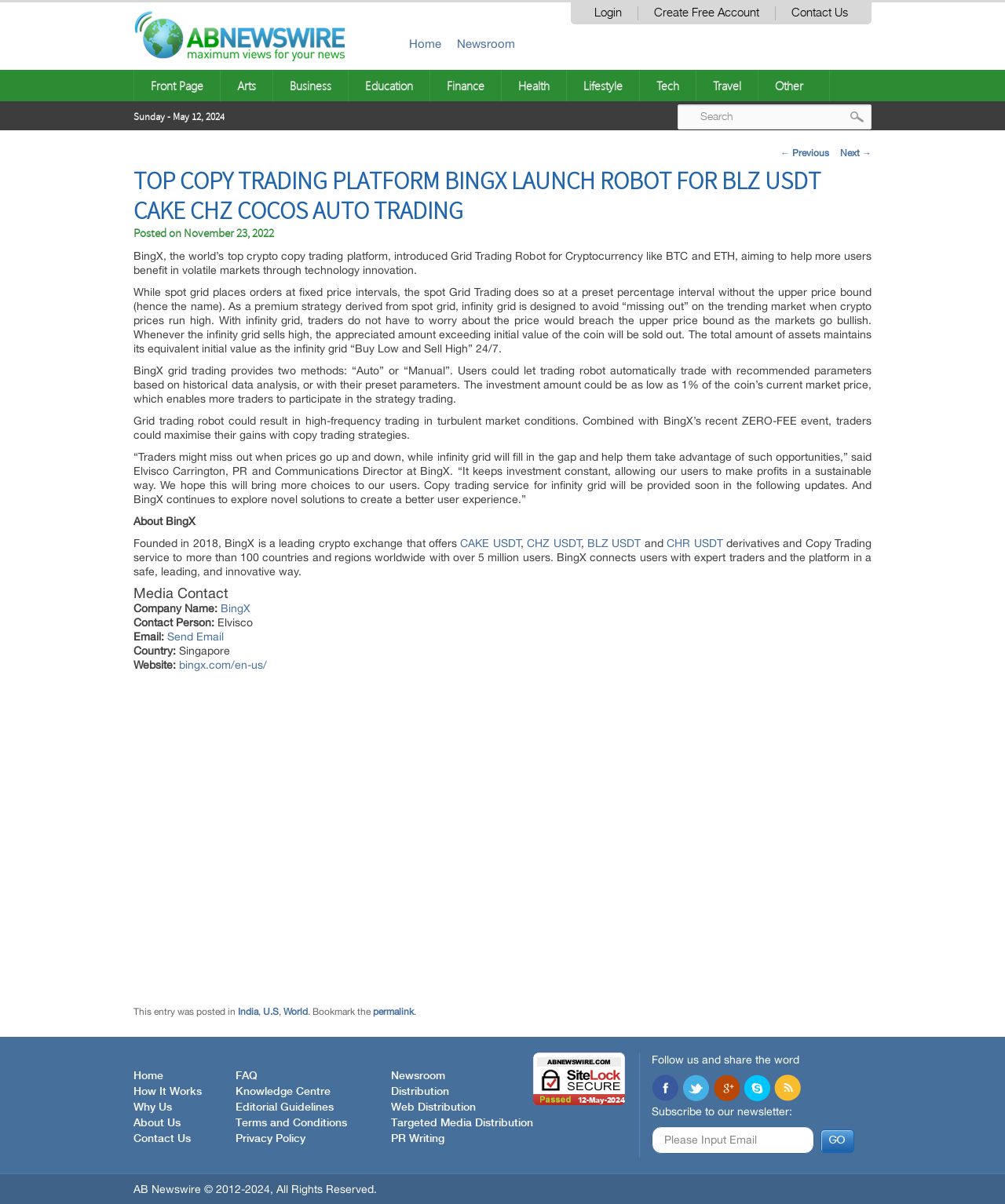Answer the question with a brief word or phrase:
How many types of trading methods are mentioned in the article?

2